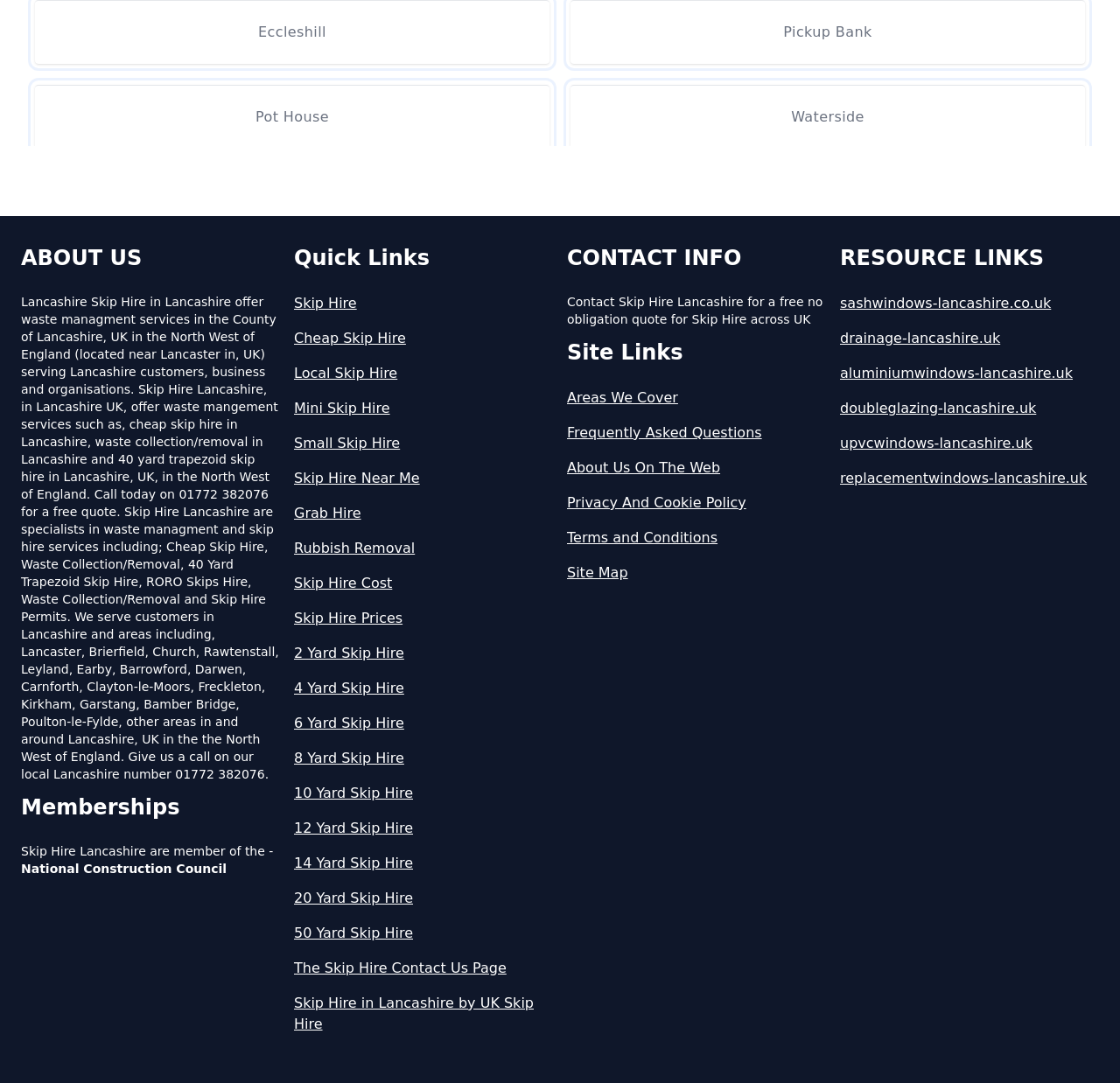Pinpoint the bounding box coordinates of the element to be clicked to execute the instruction: "Click on ABOUT US".

[0.019, 0.225, 0.25, 0.251]